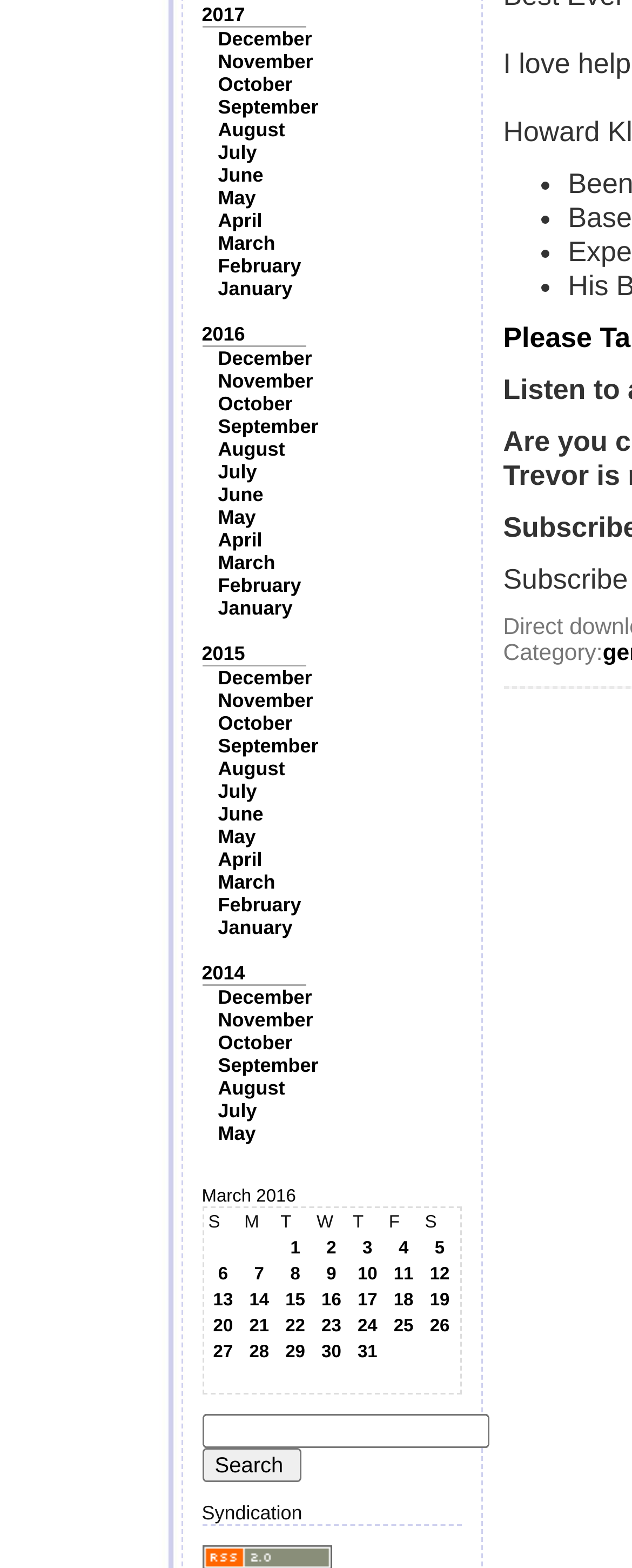Bounding box coordinates are specified in the format (top-left x, top-left y, bottom-right x, bottom-right y). All values are floating point numbers bounded between 0 and 1. Please provide the bounding box coordinate of the region this sentence describes: name="Submit" value="Search"

[0.319, 0.923, 0.478, 0.945]